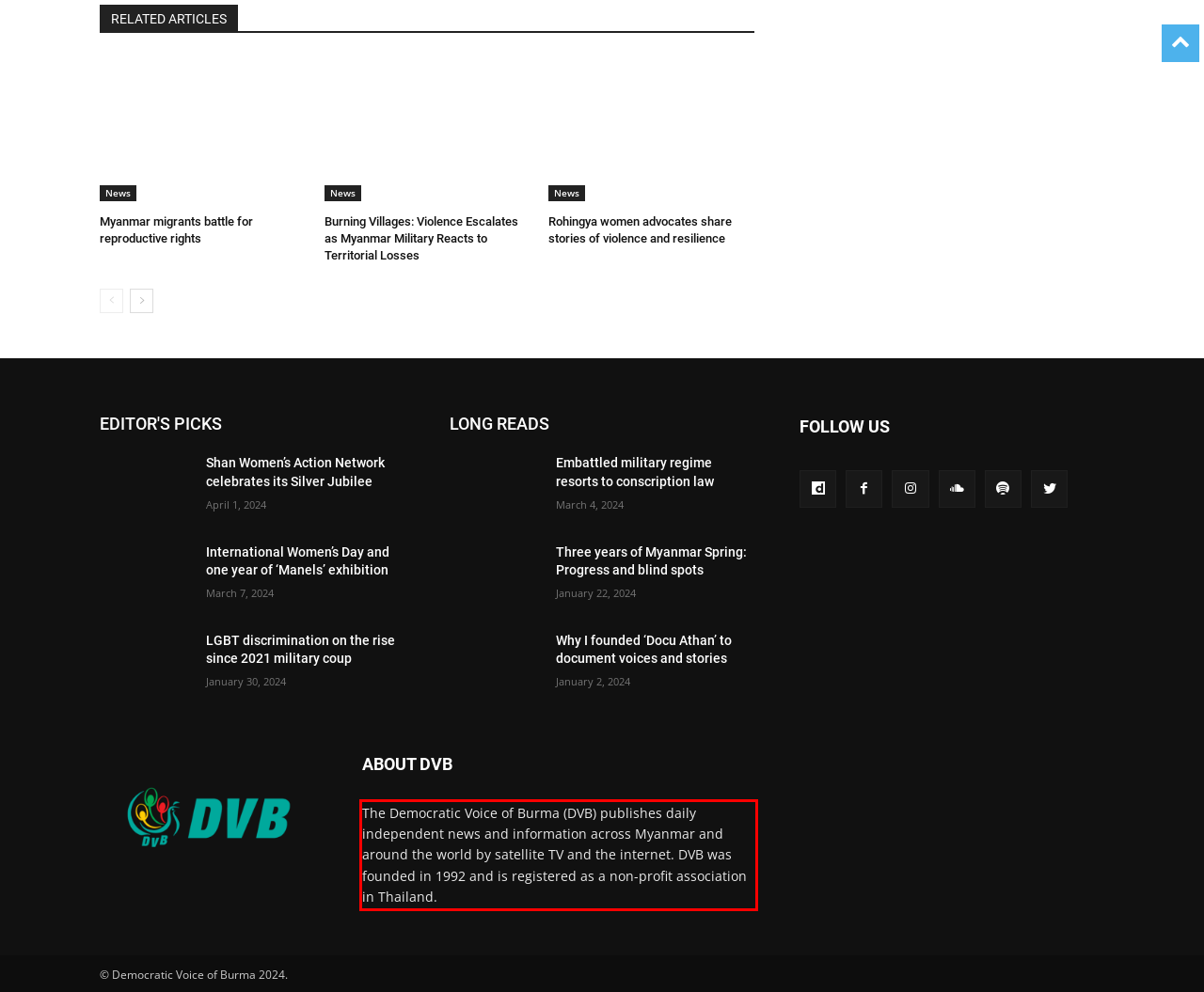Within the screenshot of a webpage, identify the red bounding box and perform OCR to capture the text content it contains.

The Democratic Voice of Burma (DVB) publishes daily independent news and information across Myanmar and around the world by satellite TV and the internet. DVB was founded in 1992 and is registered as a non-profit association in Thailand.